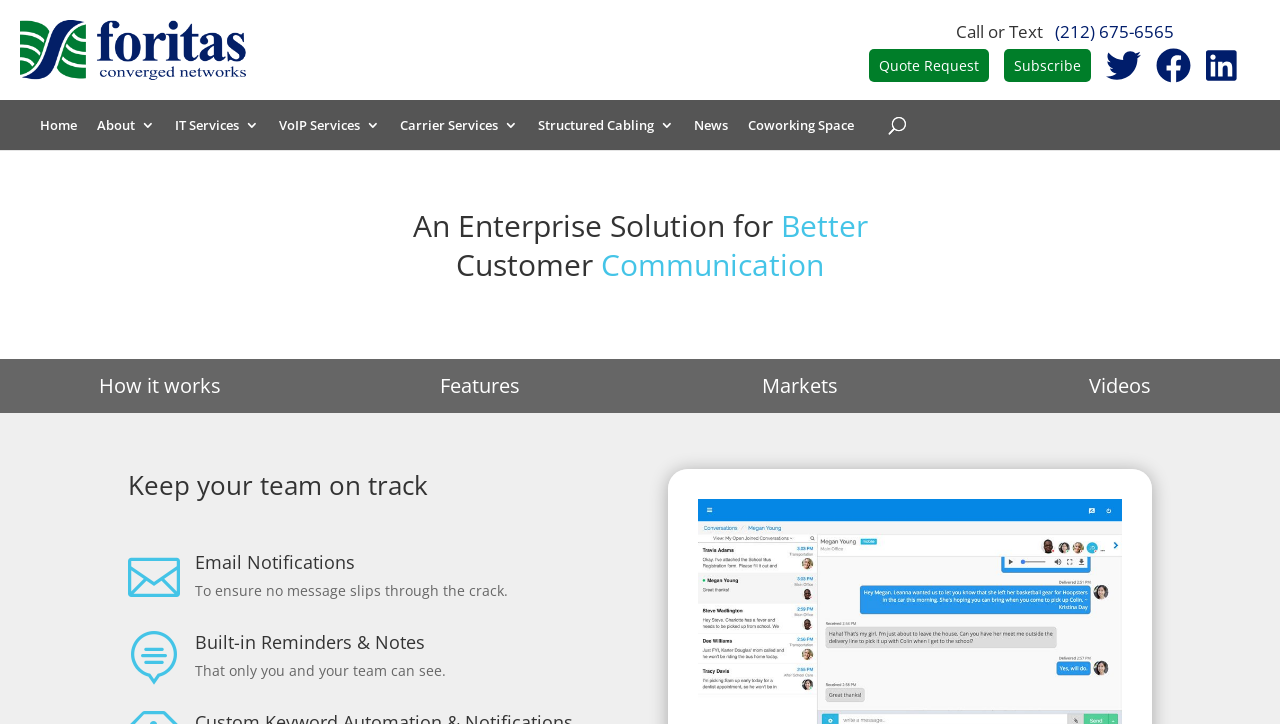Find the bounding box coordinates of the element you need to click on to perform this action: 'Call the phone number'. The coordinates should be represented by four float values between 0 and 1, in the format [left, top, right, bottom].

[0.824, 0.028, 0.917, 0.059]